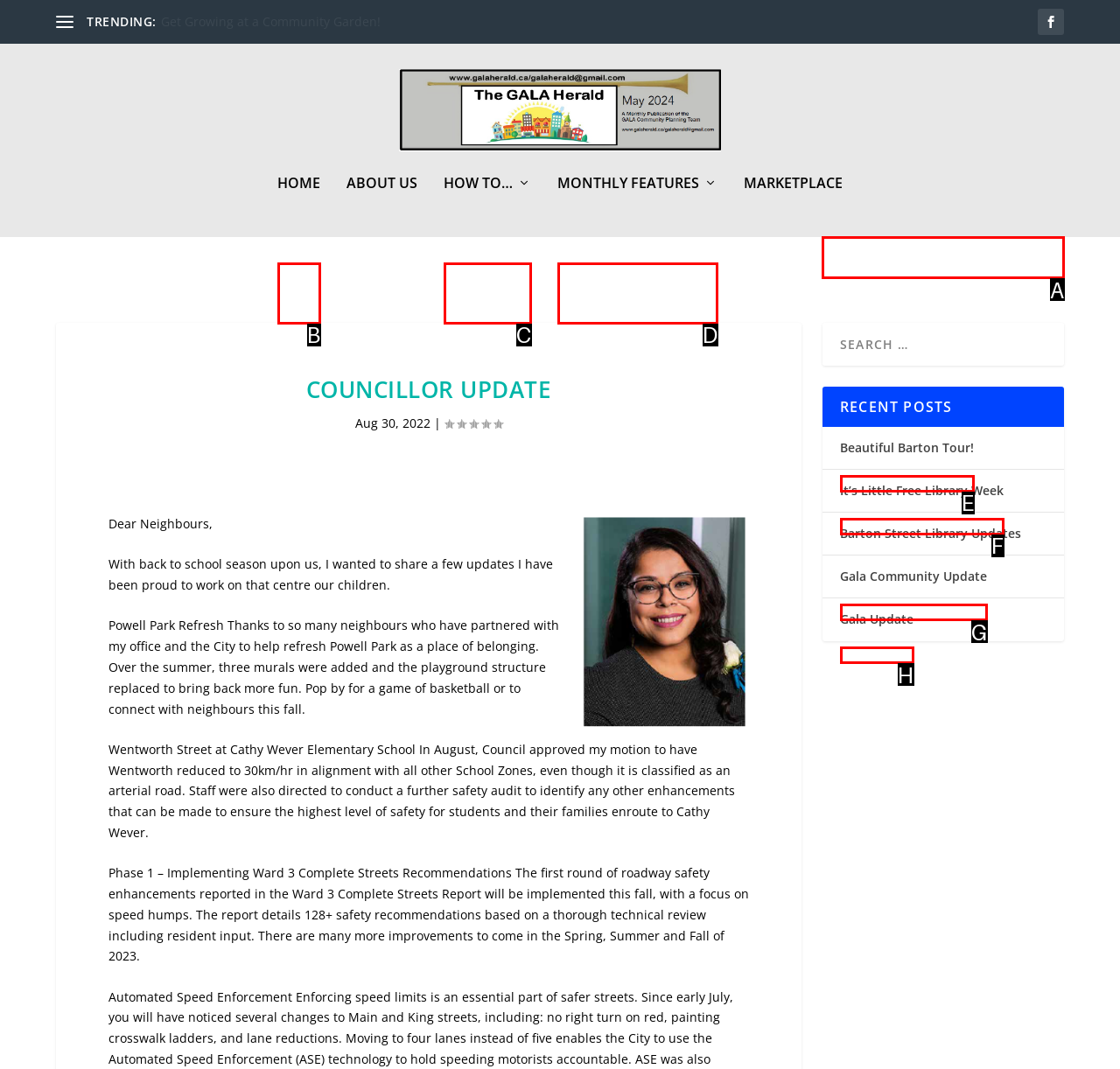Choose the HTML element that should be clicked to accomplish the task: Search for something. Answer with the letter of the chosen option.

A